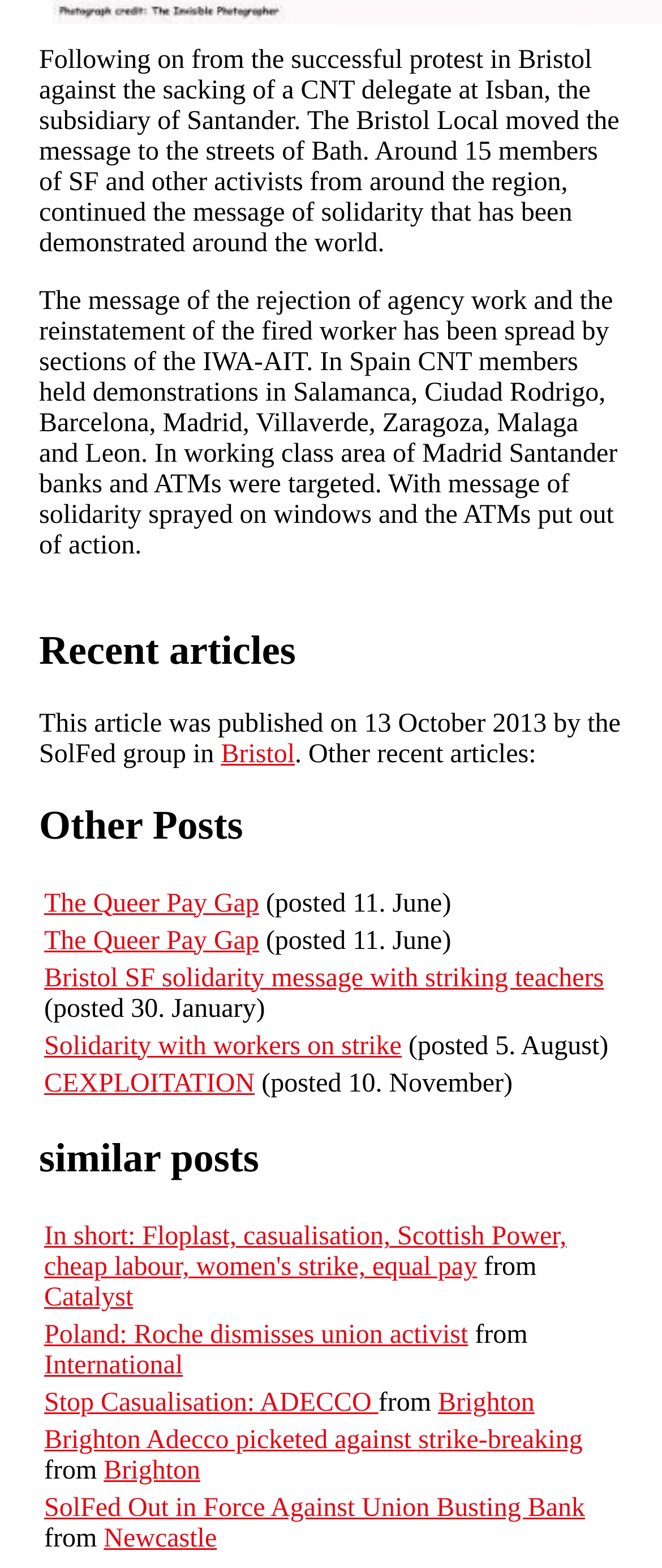Predict the bounding box of the UI element based on this description: "CEXPLOITATION".

[0.067, 0.682, 0.385, 0.7]